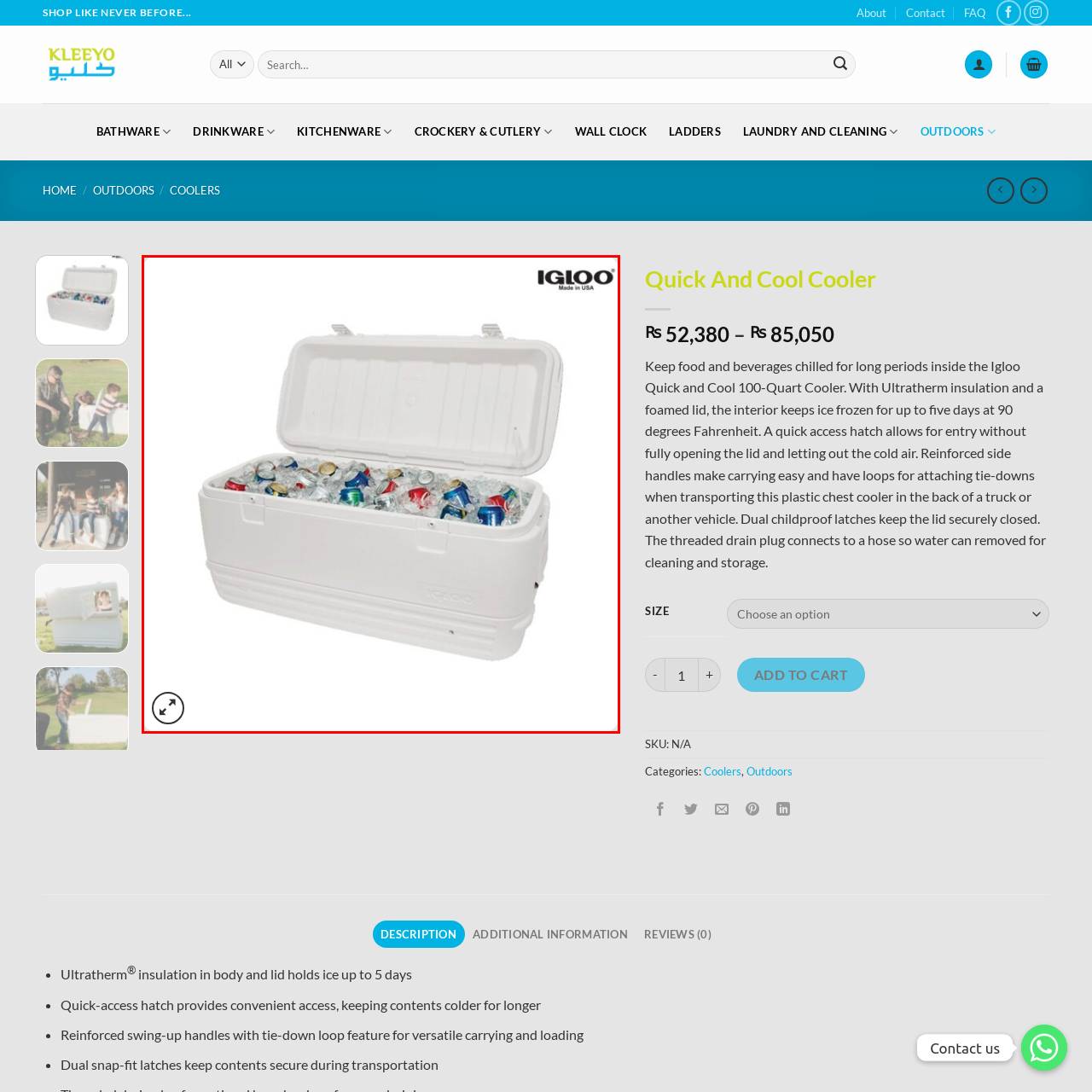Consider the image within the red frame and reply with a brief answer: What is the purpose of the threaded drain plug?

Hassle-free cleaning